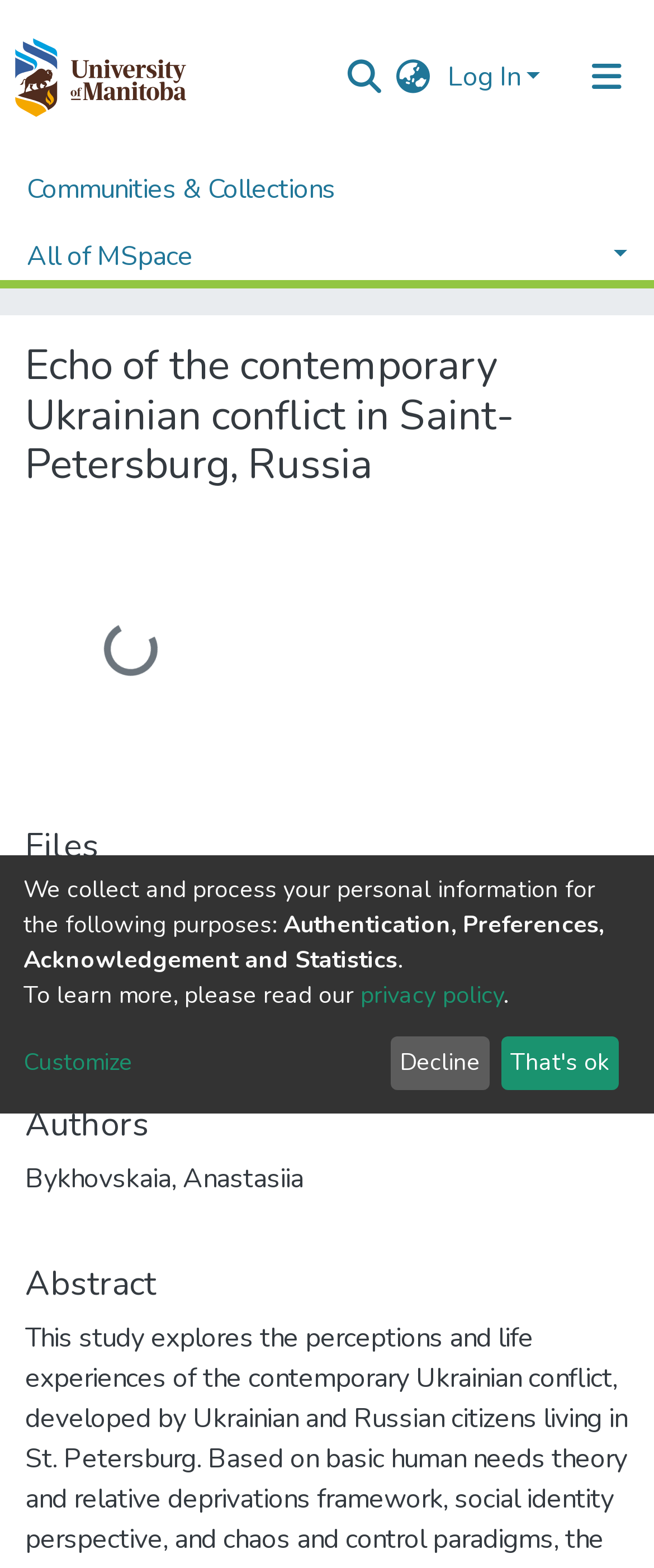Please identify the bounding box coordinates of the area I need to click to accomplish the following instruction: "Download bykhovskaia_anastasiia.pdf".

[0.038, 0.562, 0.677, 0.586]